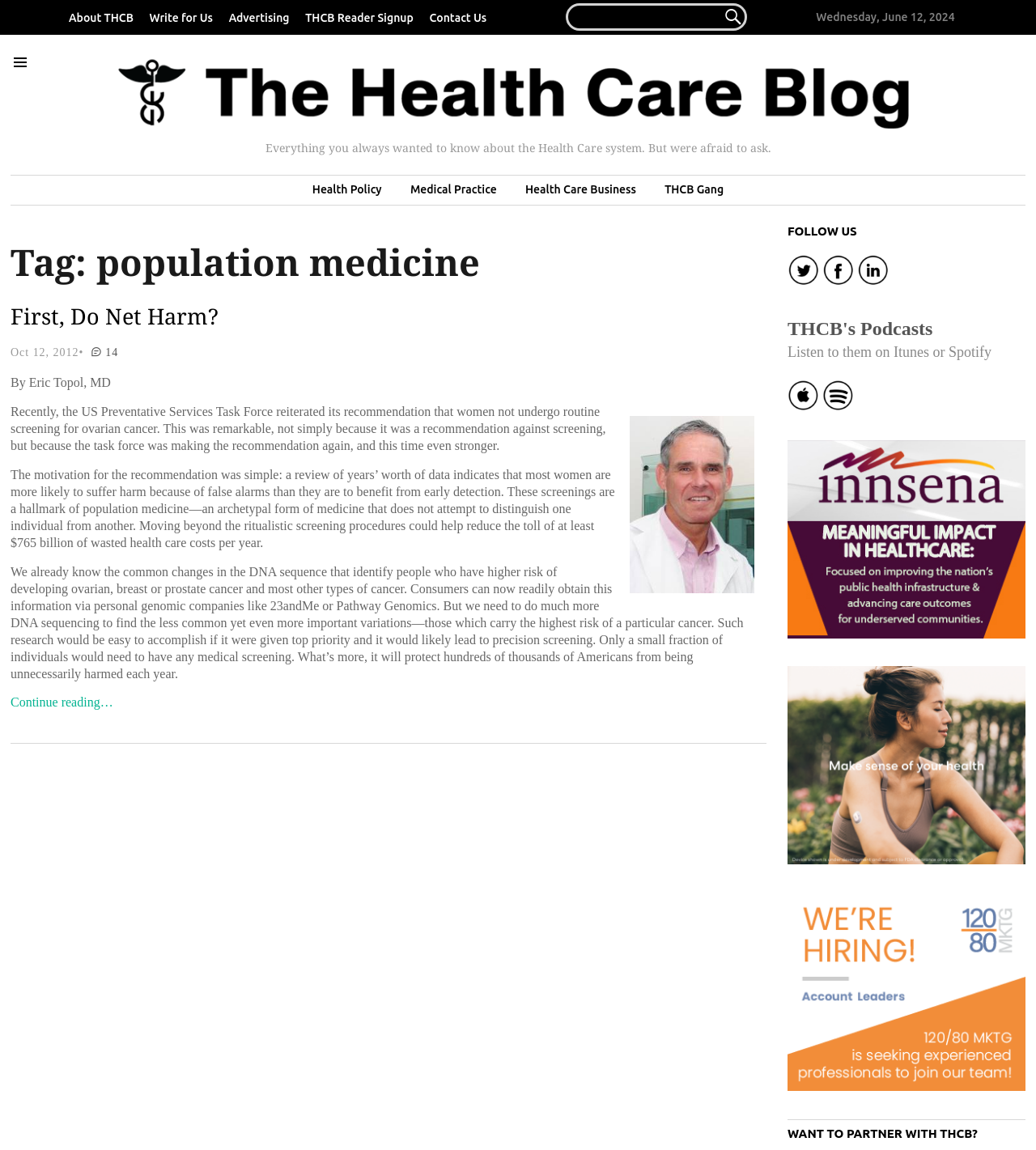Determine the bounding box coordinates of the target area to click to execute the following instruction: "Read the article about population medicine."

[0.01, 0.264, 0.74, 0.647]